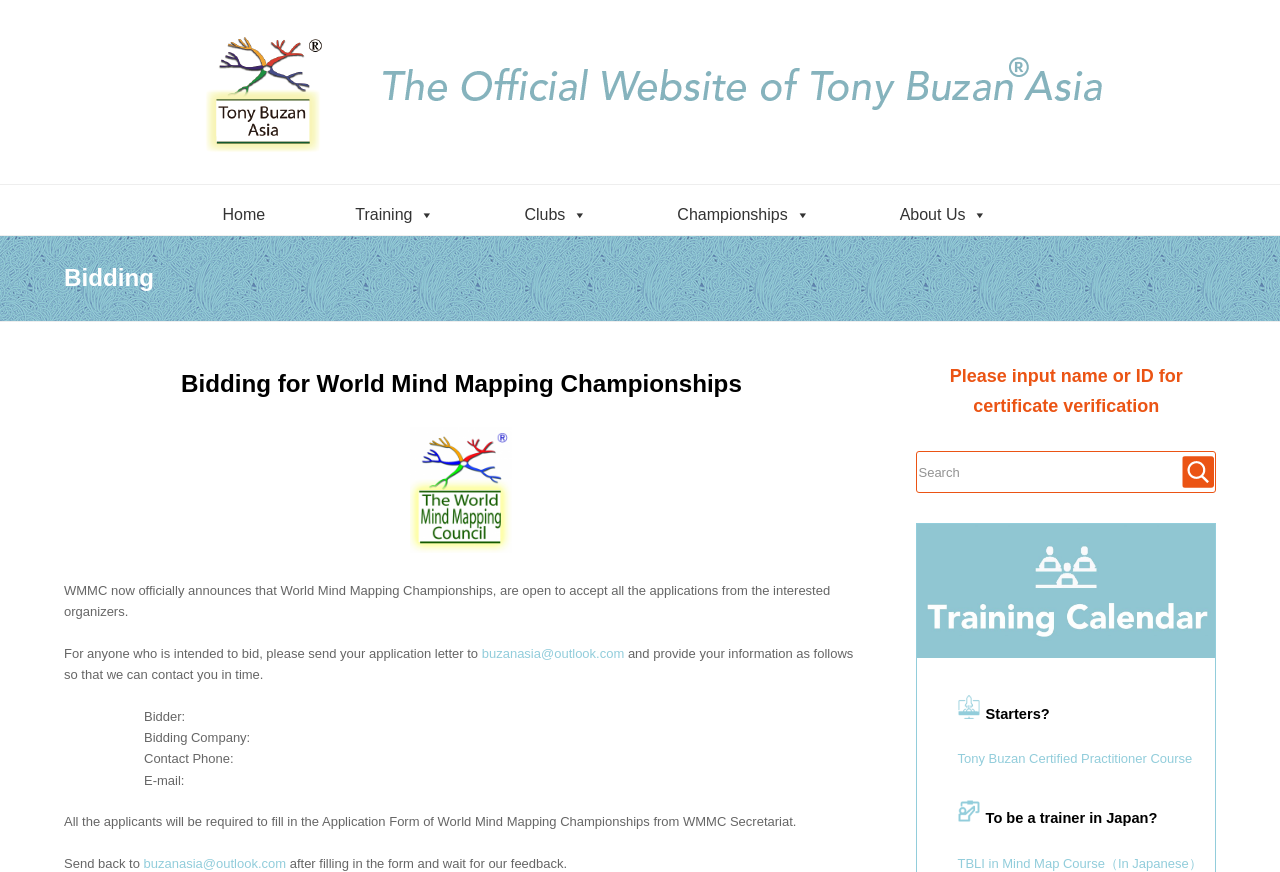Find the bounding box coordinates of the clickable region needed to perform the following instruction: "Click on the 'Home' link". The coordinates should be provided as four float numbers between 0 and 1, i.e., [left, top, right, bottom].

[0.17, 0.224, 0.211, 0.269]